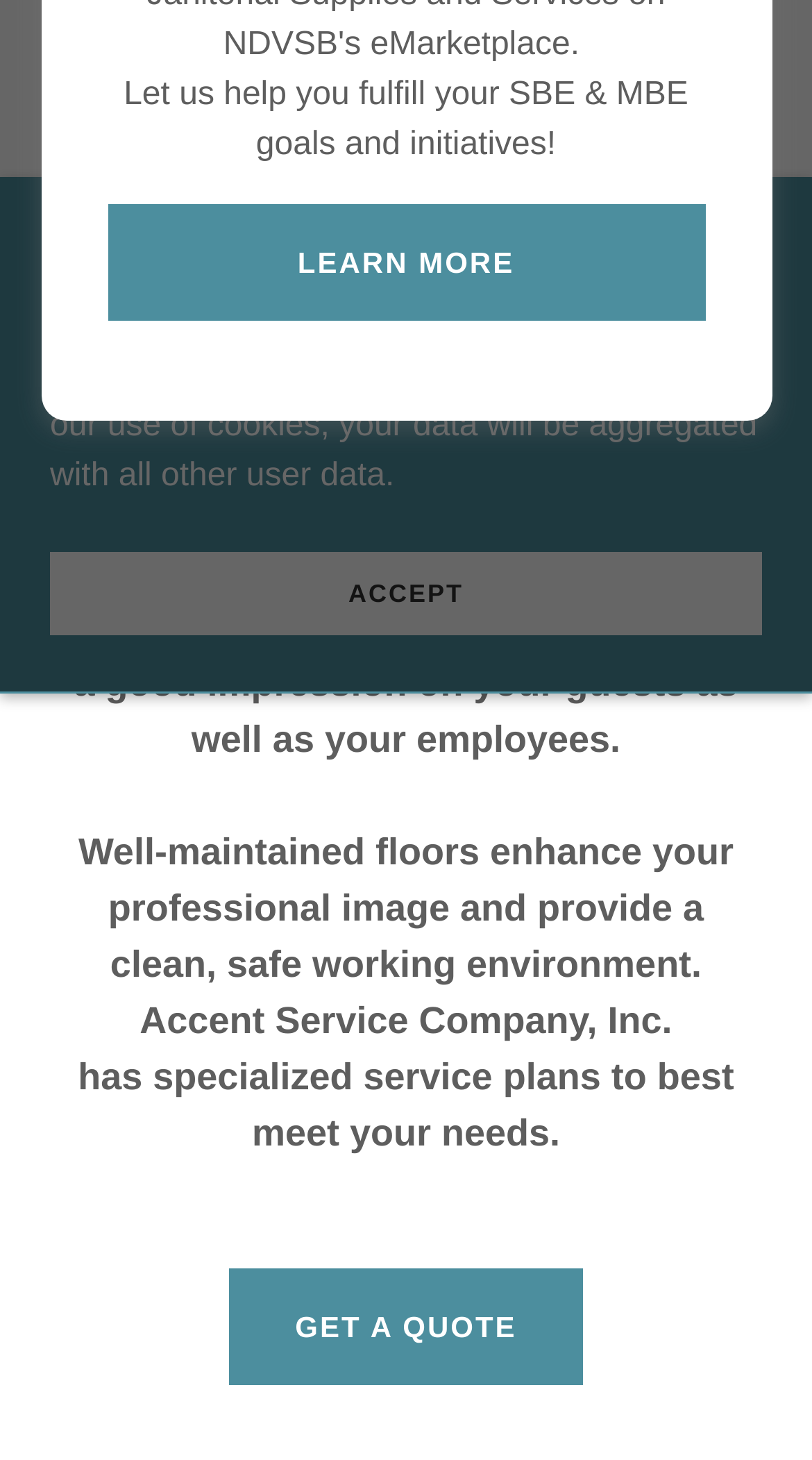Identify and provide the bounding box coordinates of the UI element described: "Home". The coordinates should be formatted as [left, top, right, bottom], with each number being a float between 0 and 1.

None